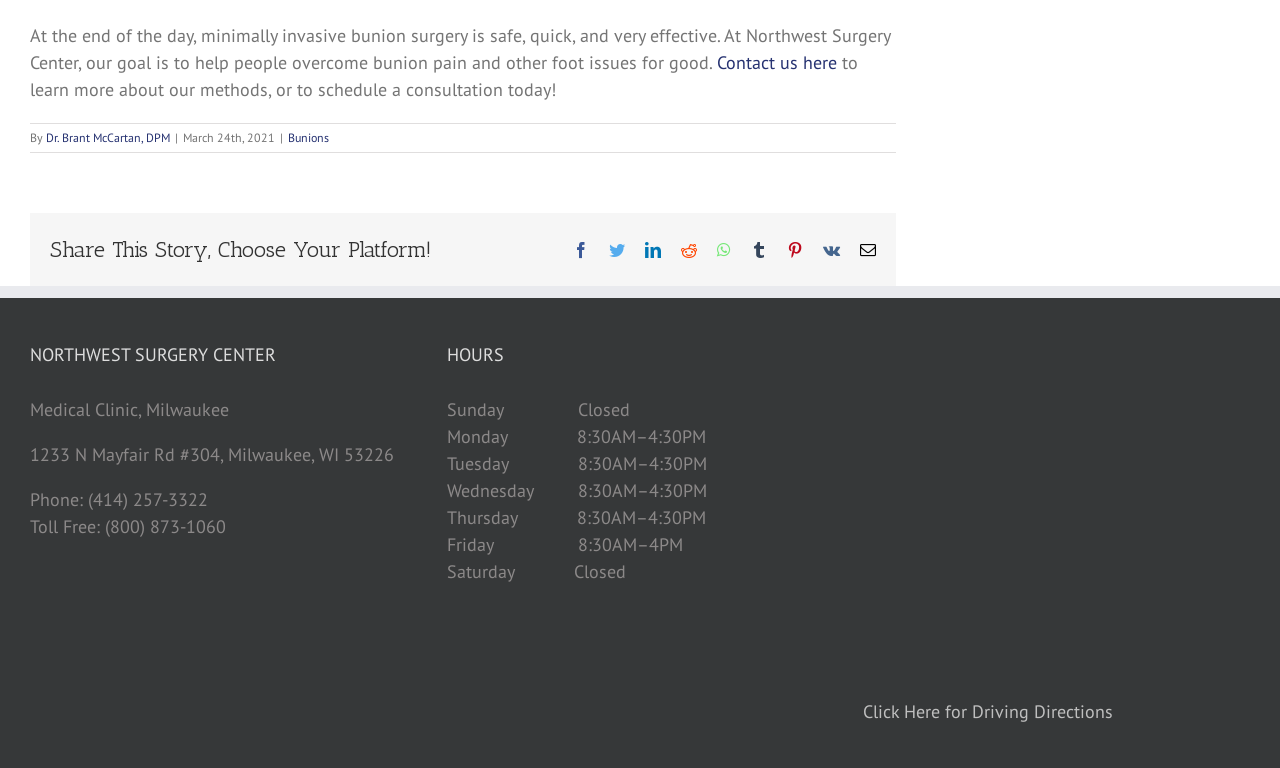Please give a short response to the question using one word or a phrase:
What is the phone number of Northwest Surgery Center?

(414) 257-3322